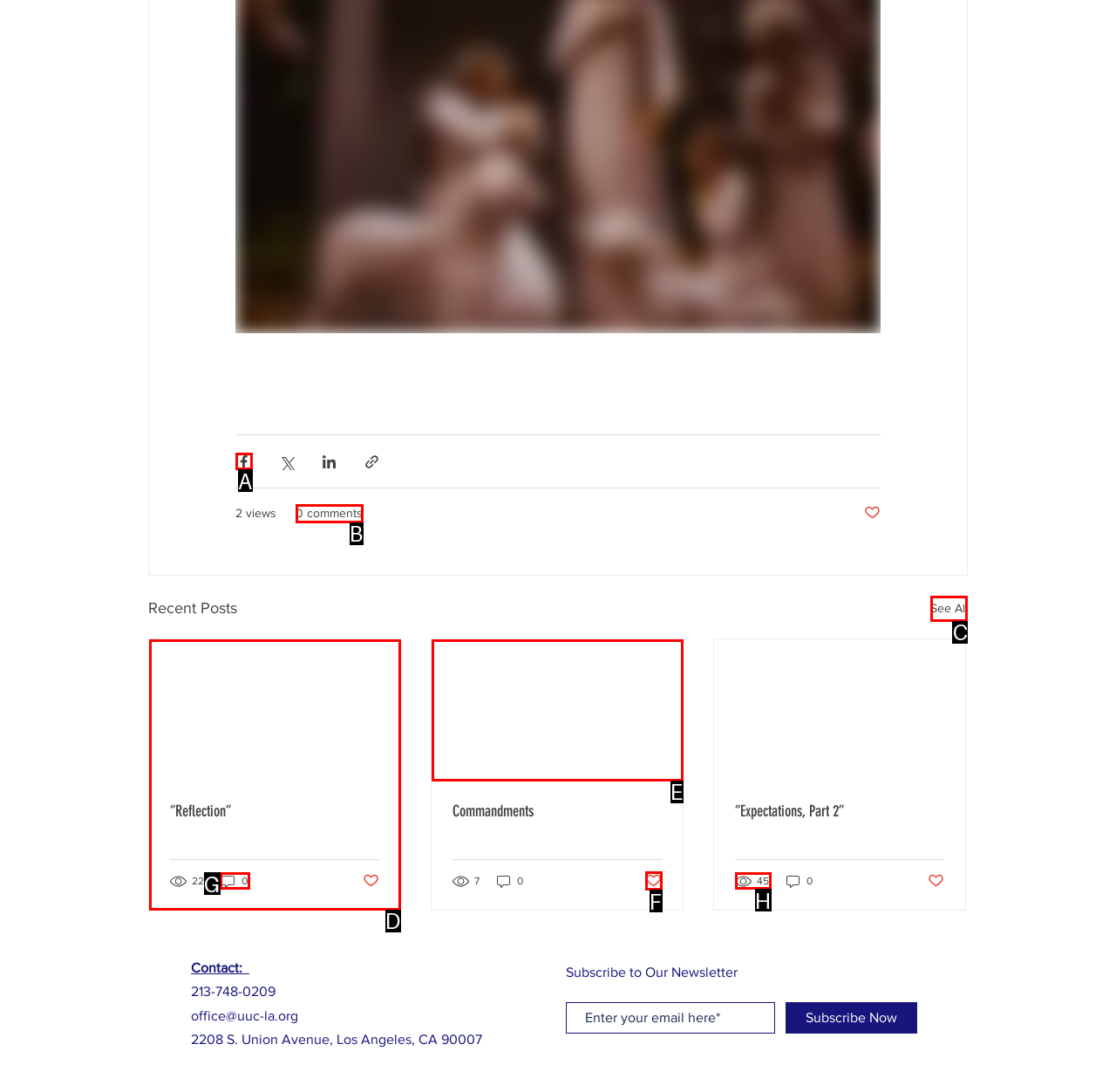Select the HTML element that needs to be clicked to carry out the task: Learn about Gamification Trends in 2024
Provide the letter of the correct option.

None